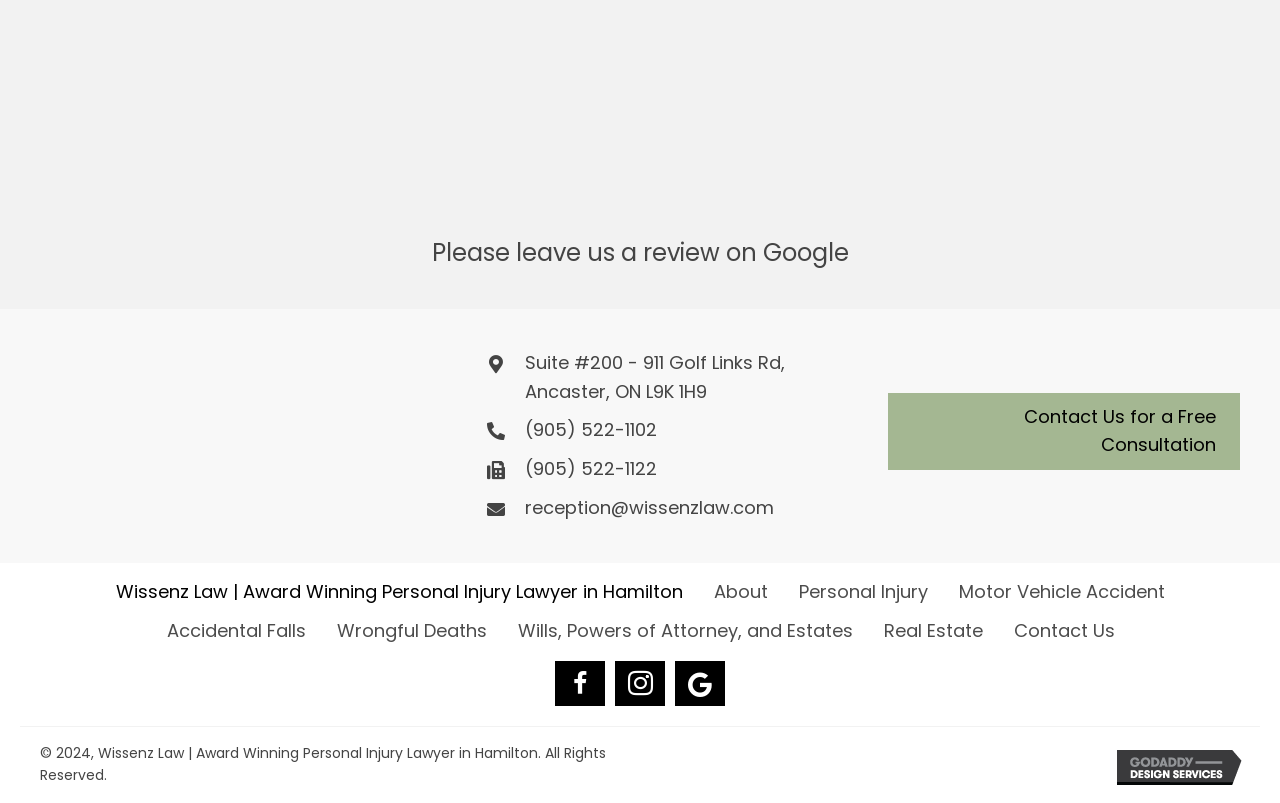What is the phone number for reception?
Answer the question with as much detail as possible.

I found the phone number for reception by looking at the contact information section of the webpage, where it lists the phone numbers and email address. The phone number for reception is (905) 522-1122.